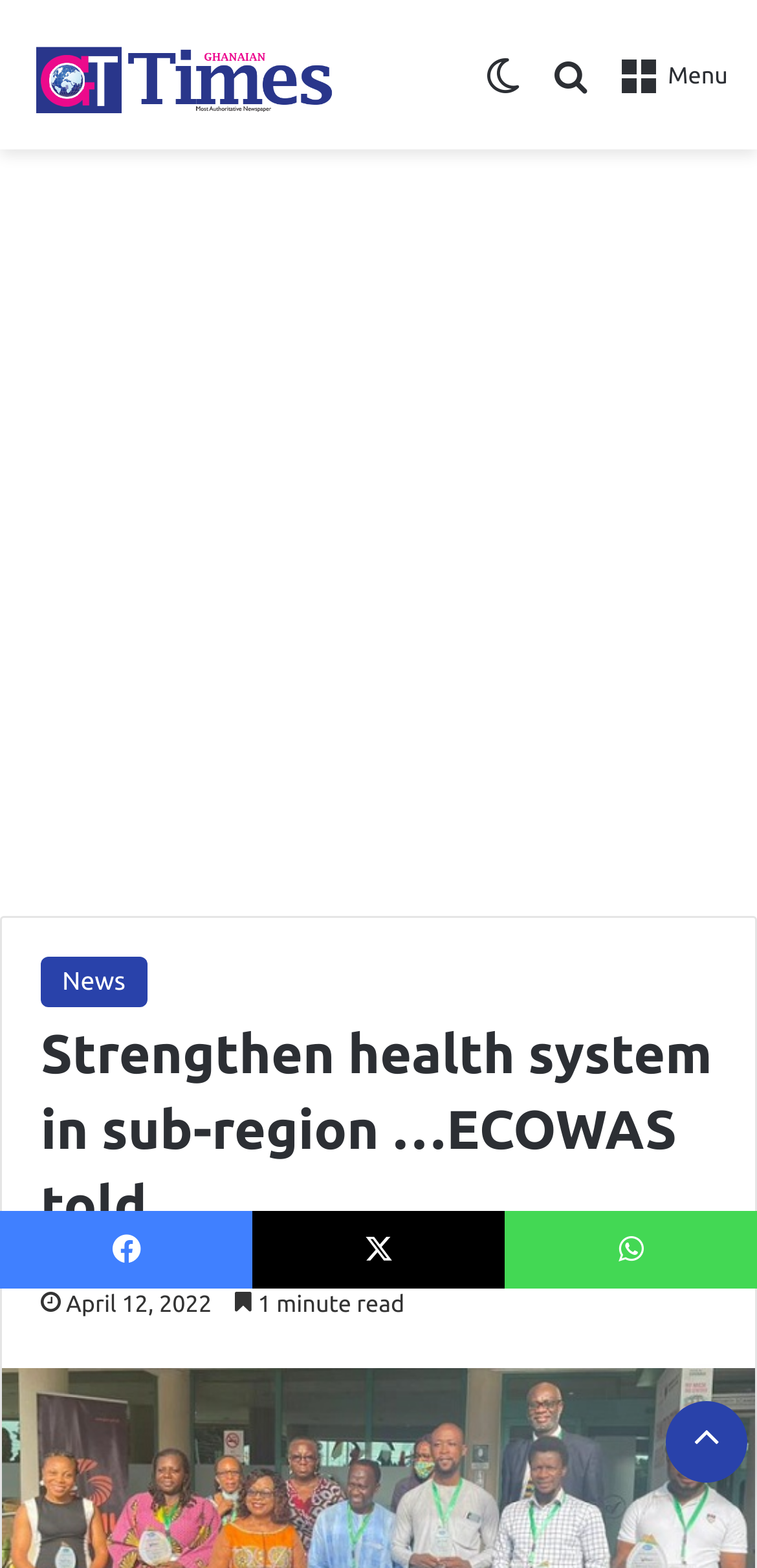Identify the bounding box for the UI element specified in this description: "Back to top button". The coordinates must be four float numbers between 0 and 1, formatted as [left, top, right, bottom].

[0.879, 0.894, 0.987, 0.946]